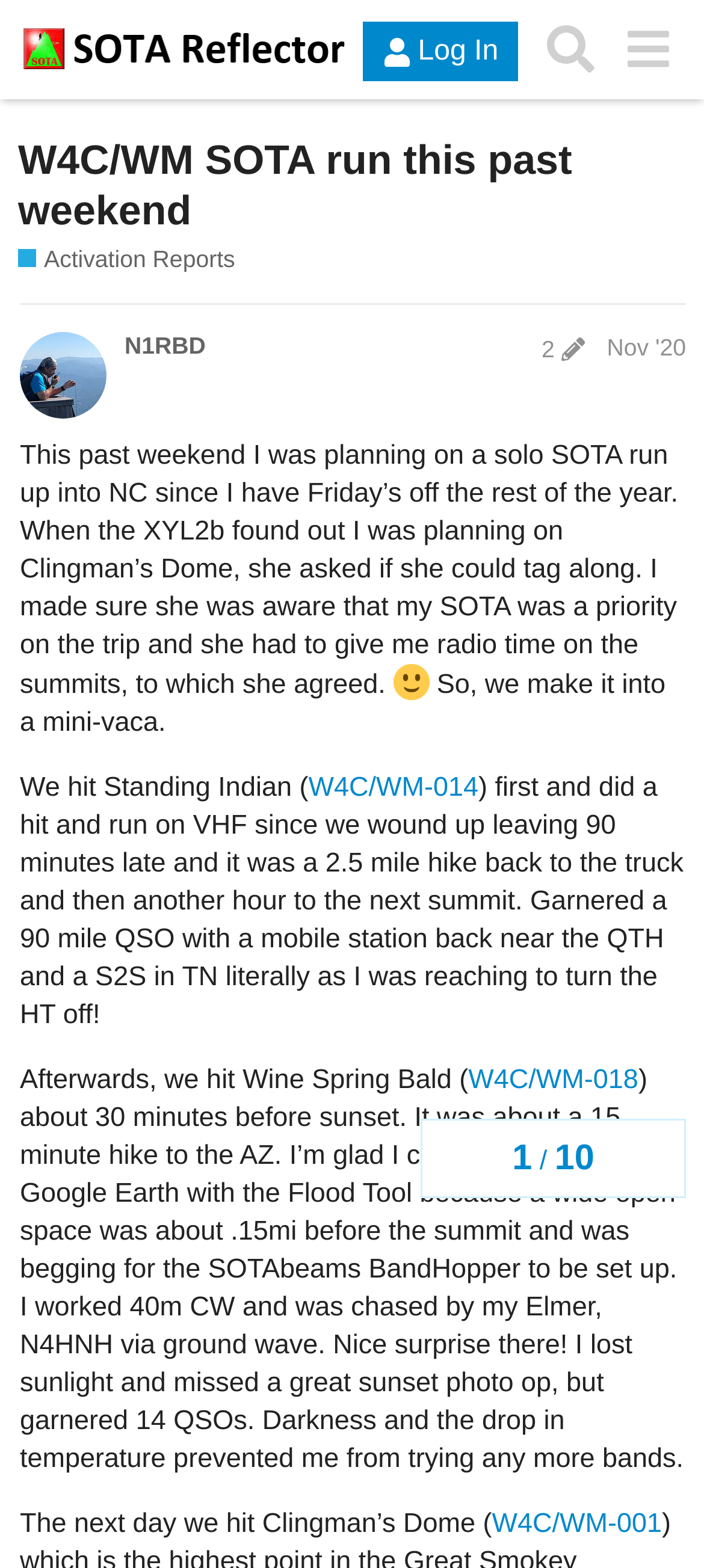Identify and provide the bounding box for the element described by: "W4C/WM-014".

[0.438, 0.493, 0.68, 0.512]